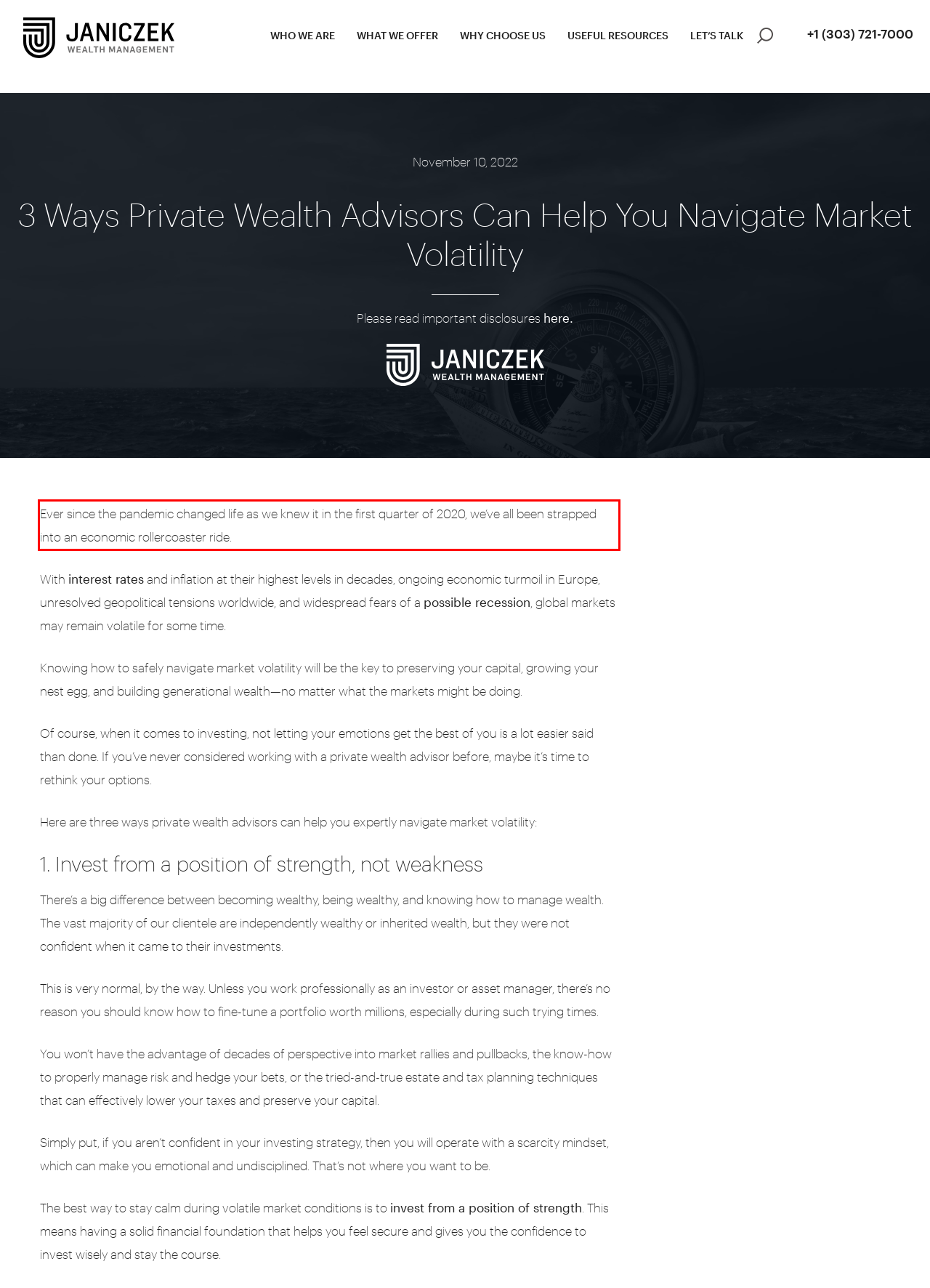Given a screenshot of a webpage, identify the red bounding box and perform OCR to recognize the text within that box.

Ever since the pandemic changed life as we knew it in the first quarter of 2020, we’ve all been strapped into an economic rollercoaster ride.